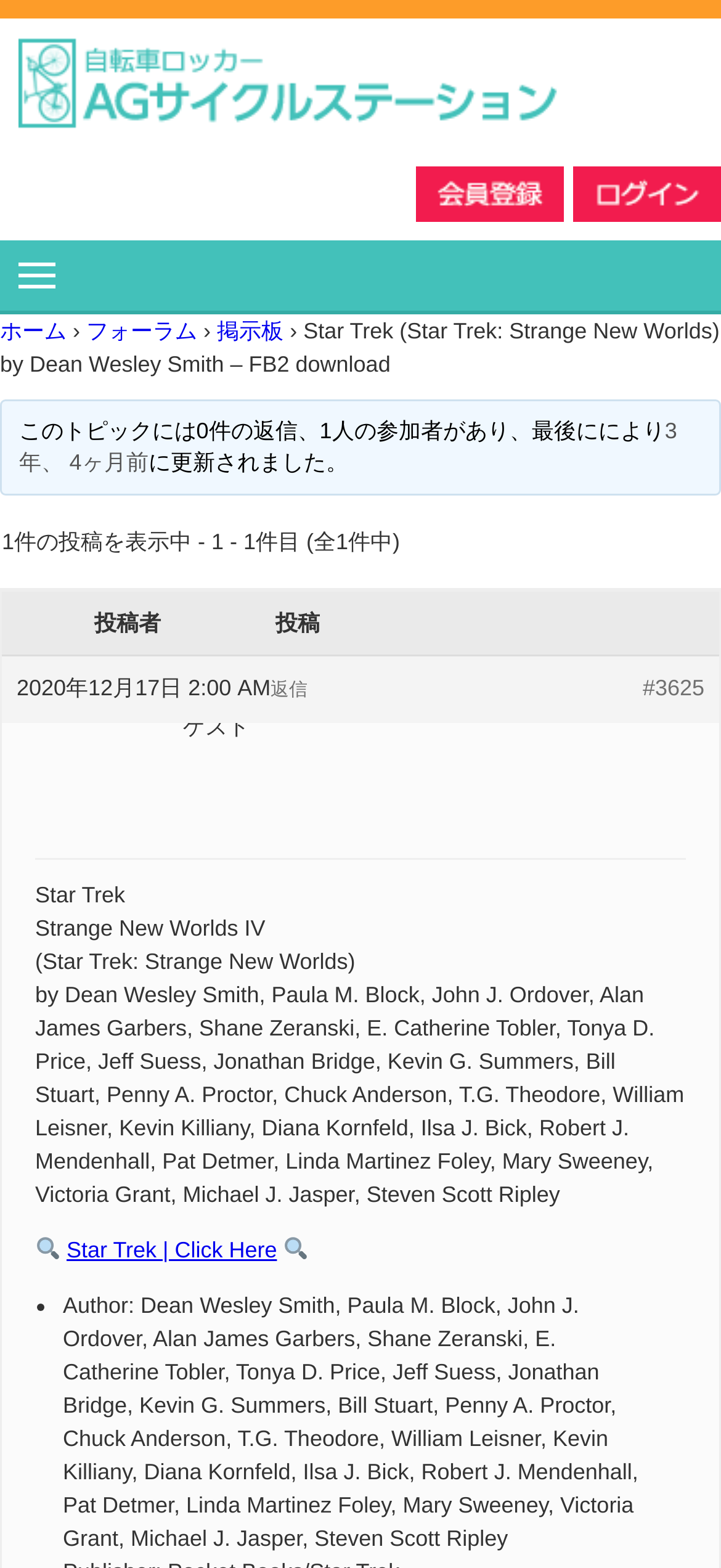Find the bounding box coordinates of the area that needs to be clicked in order to achieve the following instruction: "Click the '会員登録' button". The coordinates should be specified as four float numbers between 0 and 1, i.e., [left, top, right, bottom].

[0.577, 0.12, 0.782, 0.14]